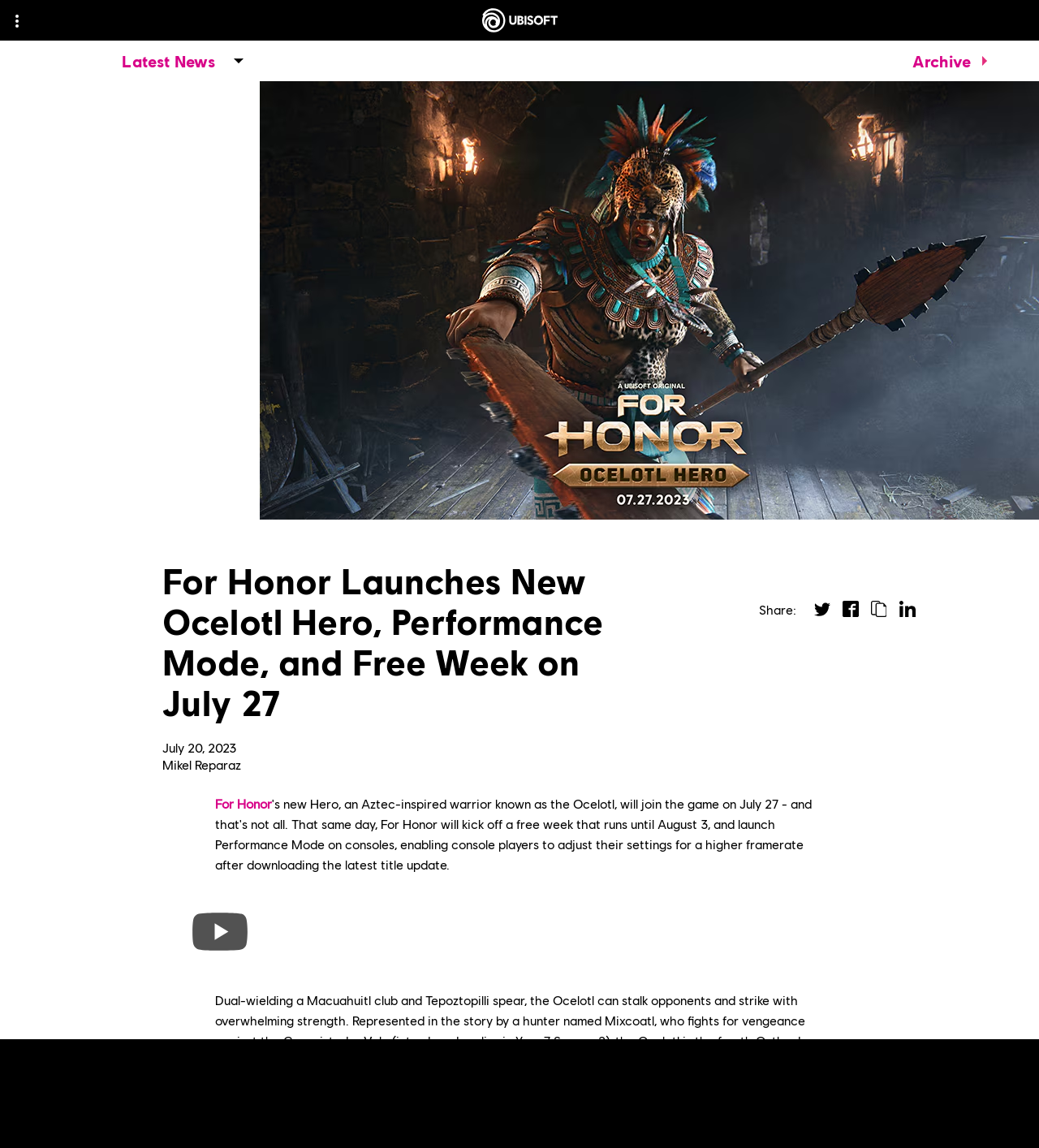Find the bounding box coordinates of the element to click in order to complete this instruction: "Read latest news". The bounding box coordinates must be four float numbers between 0 and 1, denoted as [left, top, right, bottom].

[0.117, 0.035, 0.235, 0.071]